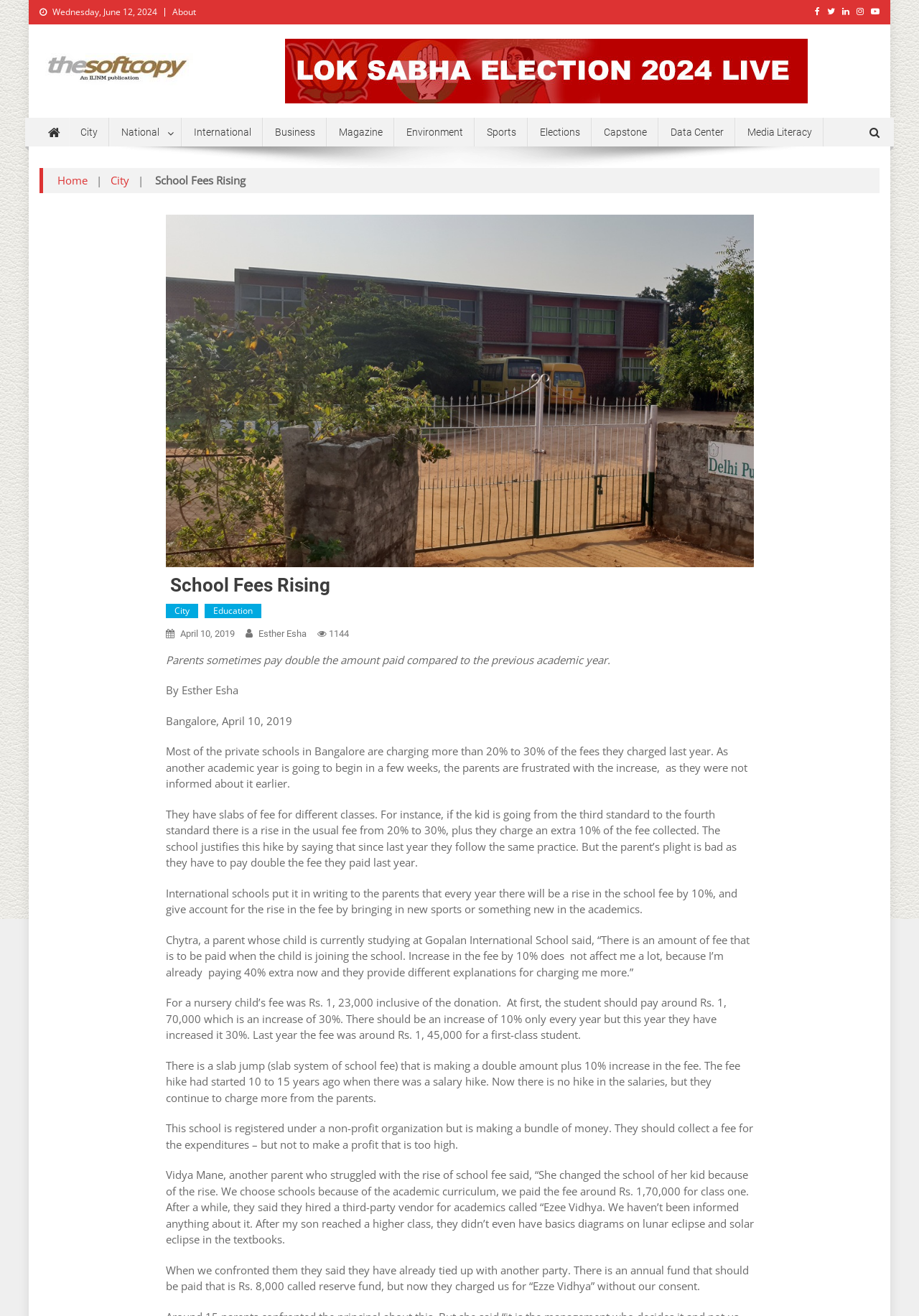Determine the main heading of the webpage and generate its text.

 School Fees Rising